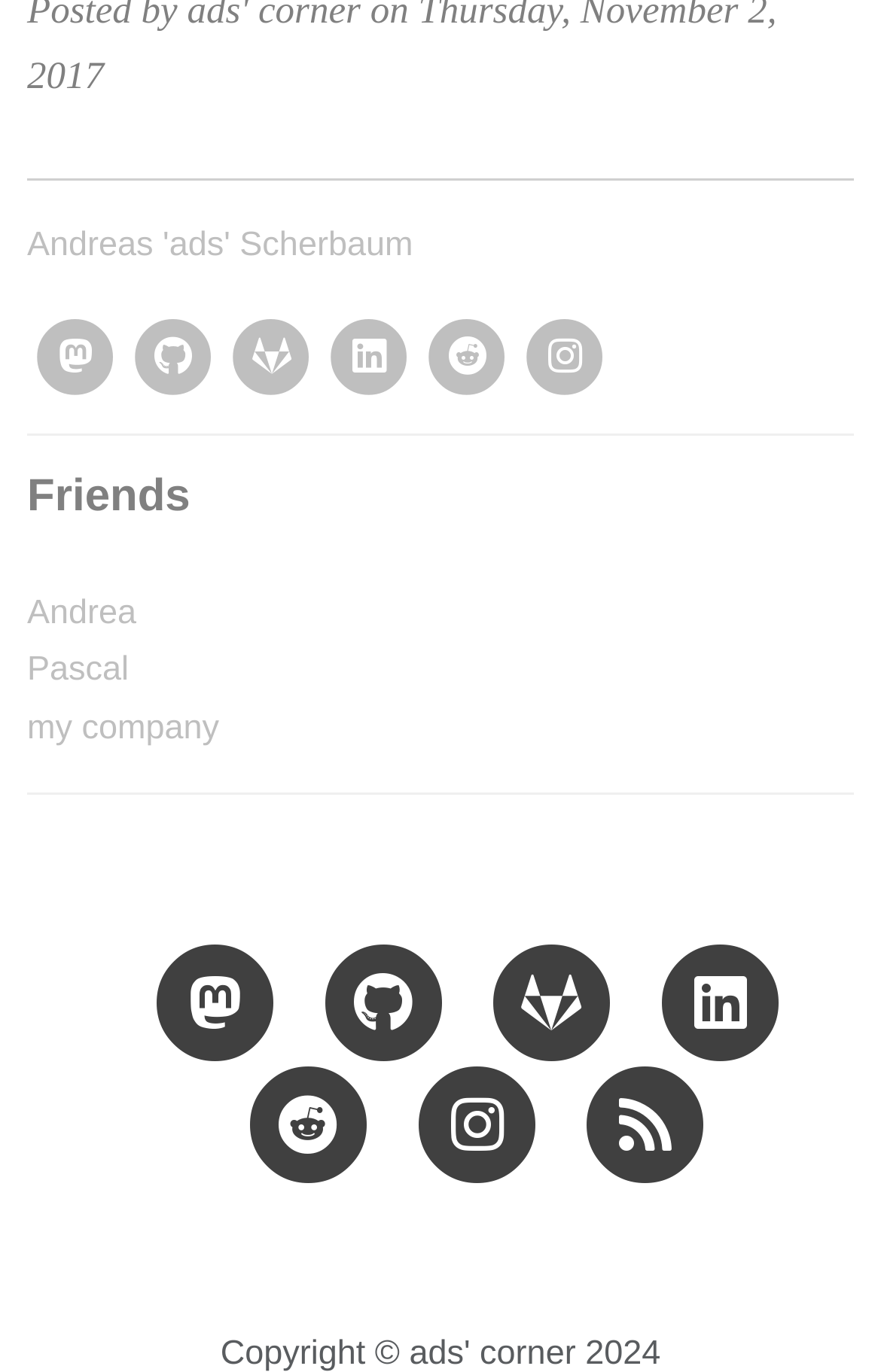Identify the bounding box coordinates for the element that needs to be clicked to fulfill this instruction: "go to Andrea's page". Provide the coordinates in the format of four float numbers between 0 and 1: [left, top, right, bottom].

[0.031, 0.433, 0.155, 0.461]